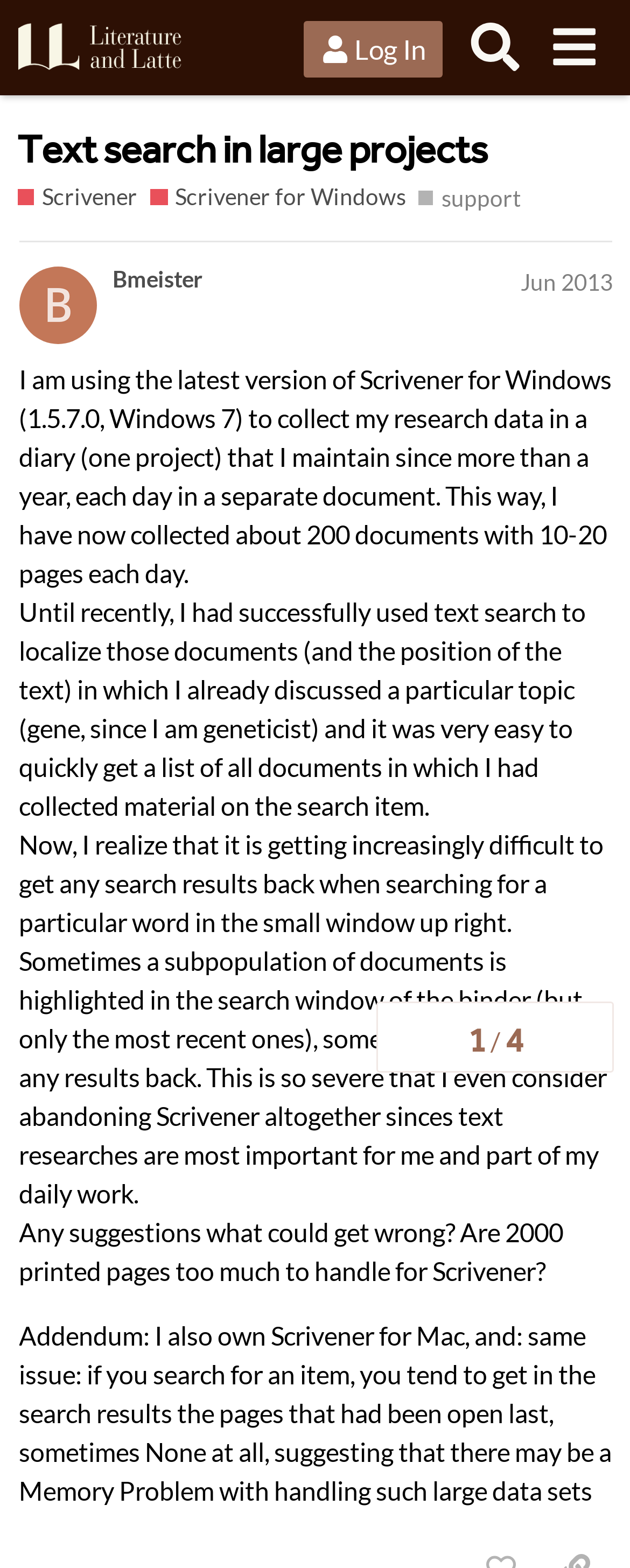Locate and extract the headline of this webpage.

Text search in large projects